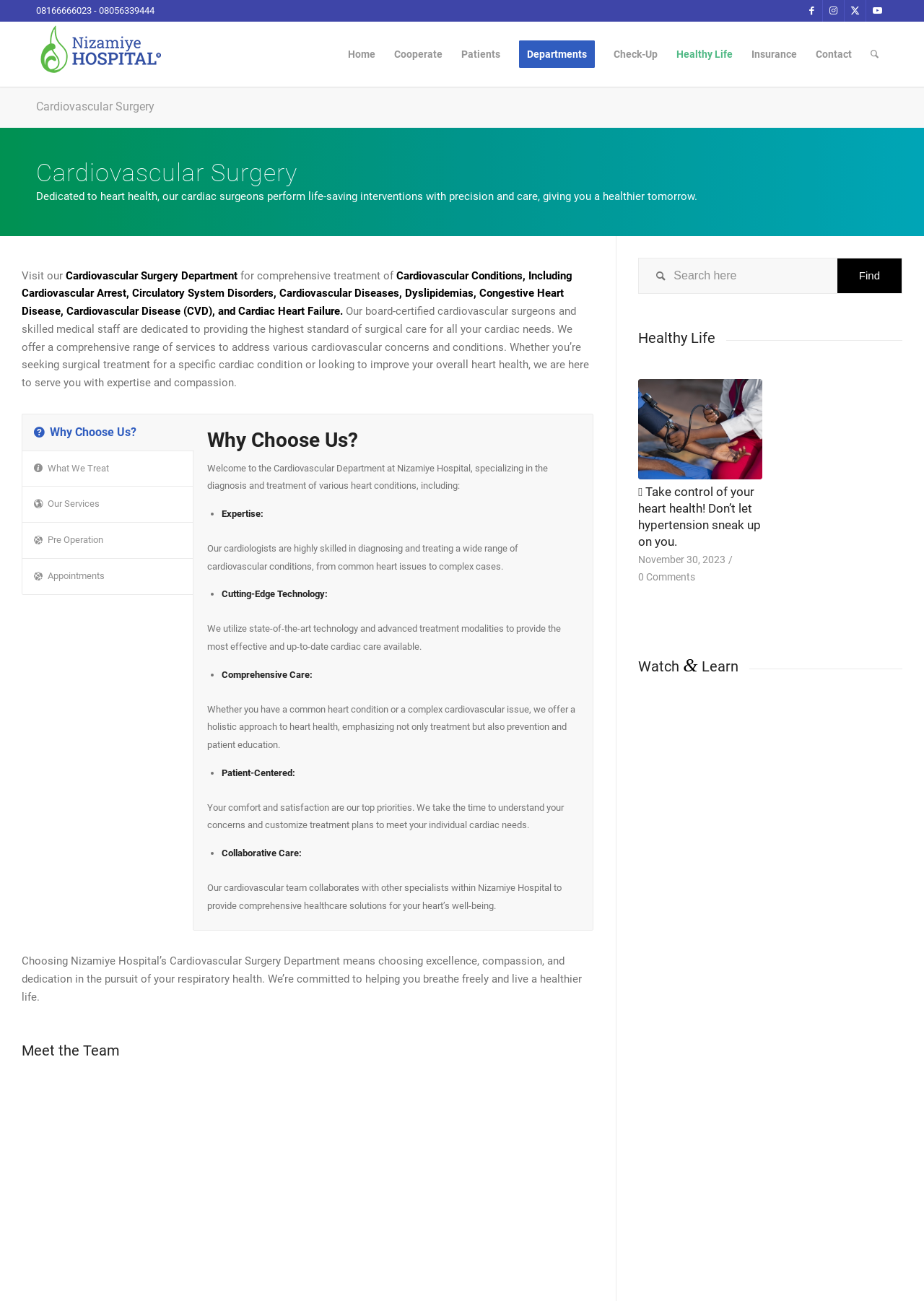How many articles are available in the 'Healthy Life' section?
Using the image, respond with a single word or phrase.

1